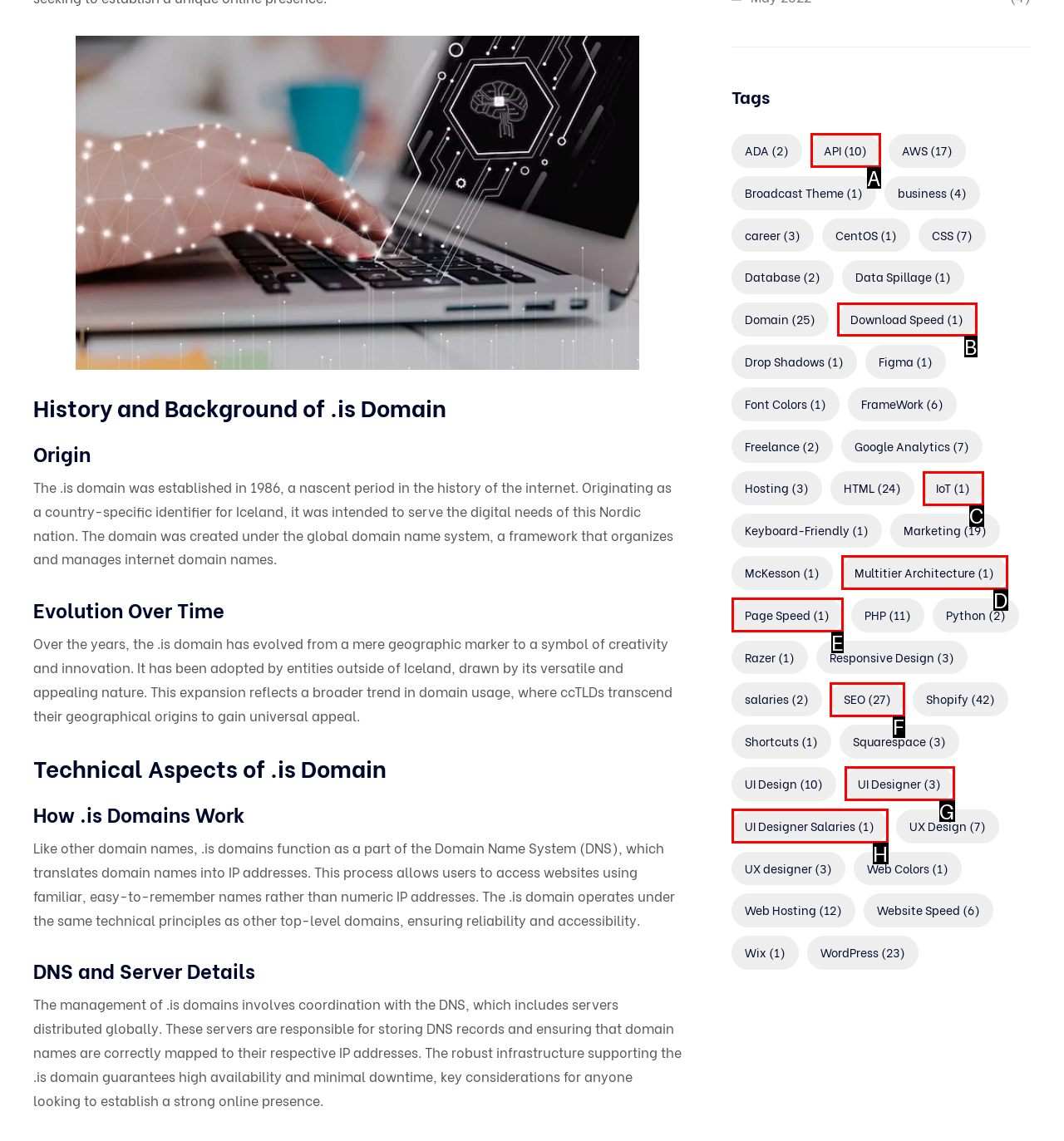Identify the correct UI element to click for this instruction: Explore 'SEO' related topics
Respond with the appropriate option's letter from the provided choices directly.

F